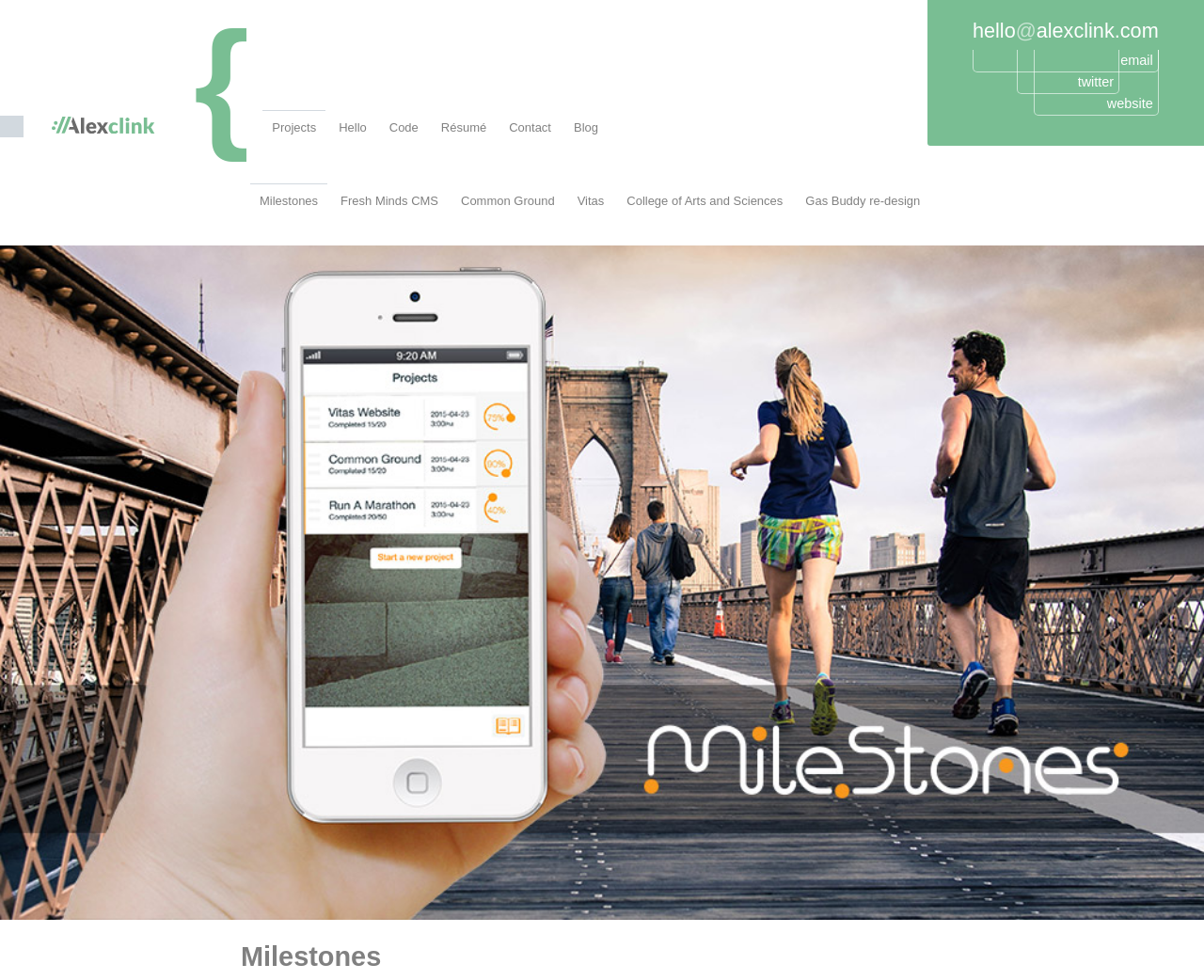Write a detailed summary of the webpage.

This webpage is a personal portfolio of Alex Clink, a web applications developer. At the top left, there is a small image and a link with the name "Alex Clink". Below this, there is a horizontal navigation menu with links to "Projects", "Hello", "Code", "Résumé", "Contact", and "Blog". 

On the right side of the navigation menu, there is a section with links to "Milestones", "Fresh Minds CMS", "Common Ground", "Vitas", "College of Arts and Sciences", and "Gas Buddy re-design". These links are likely showcasing Alex's projects and achievements.

At the bottom of the page, there is a footer section with contact information, including a link to "hello@alexclink.com" and social media links to "website", "email", and "twitter". 

In the background, there is a large image that spans the entire width of the page, but its content is not described.